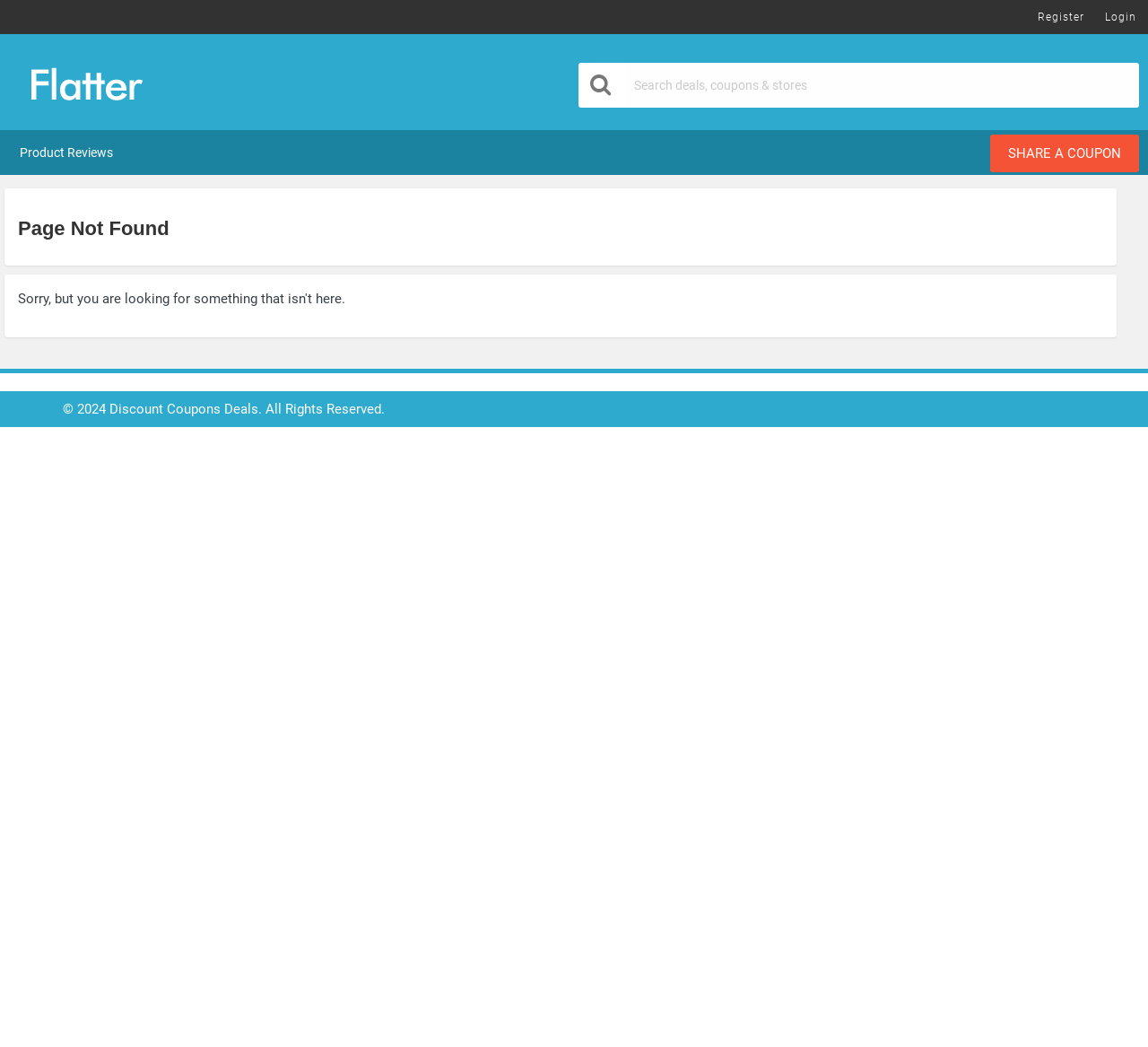Respond with a single word or phrase to the following question: What is the relationship between 'Discount Coupons Deals' and the image?

Logo